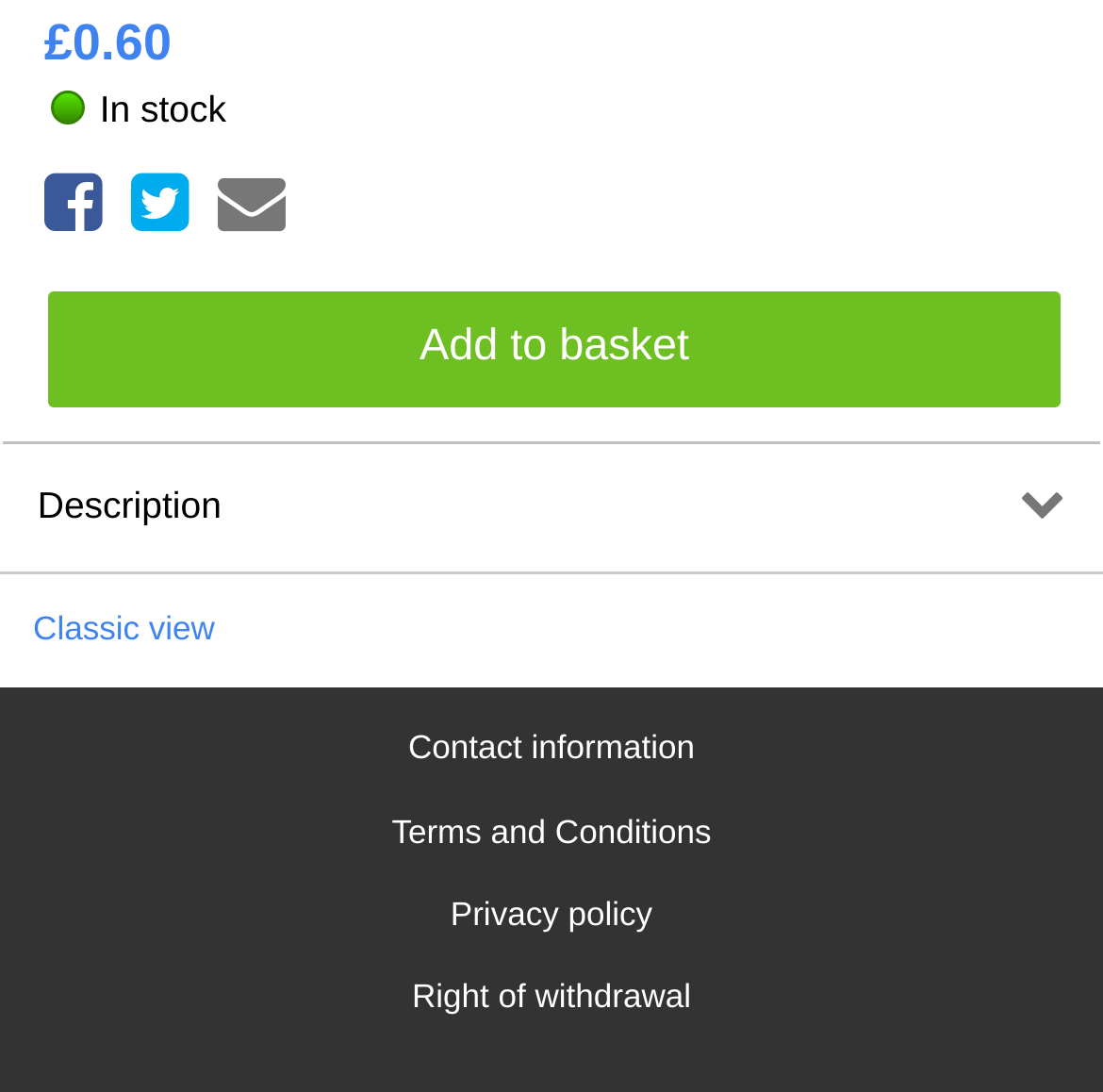Identify the bounding box coordinates for the UI element described as: "£0.60".

[0.04, 0.024, 0.156, 0.063]